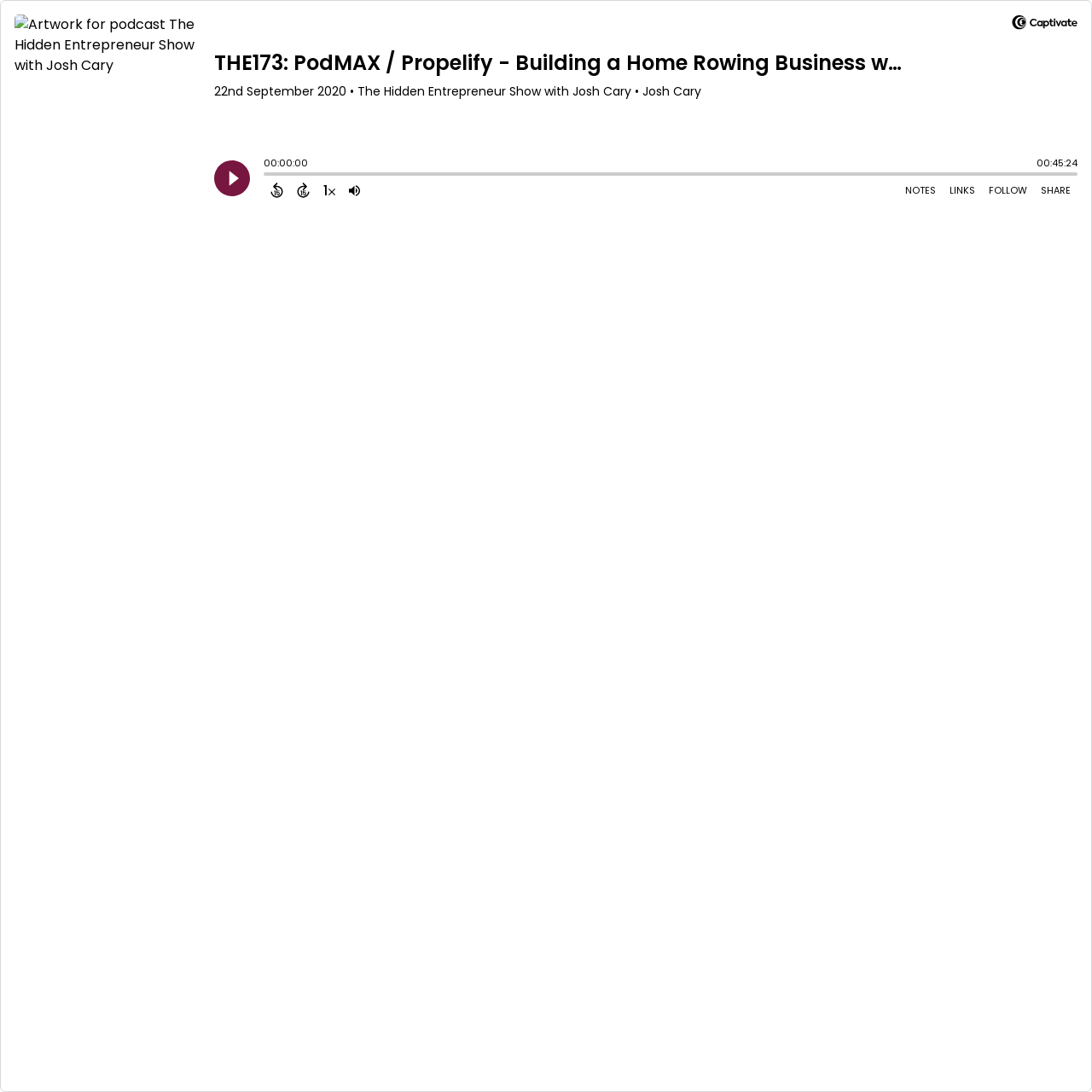Answer the question in one word or a short phrase:
What is the purpose of the slider?

Adjust playback position